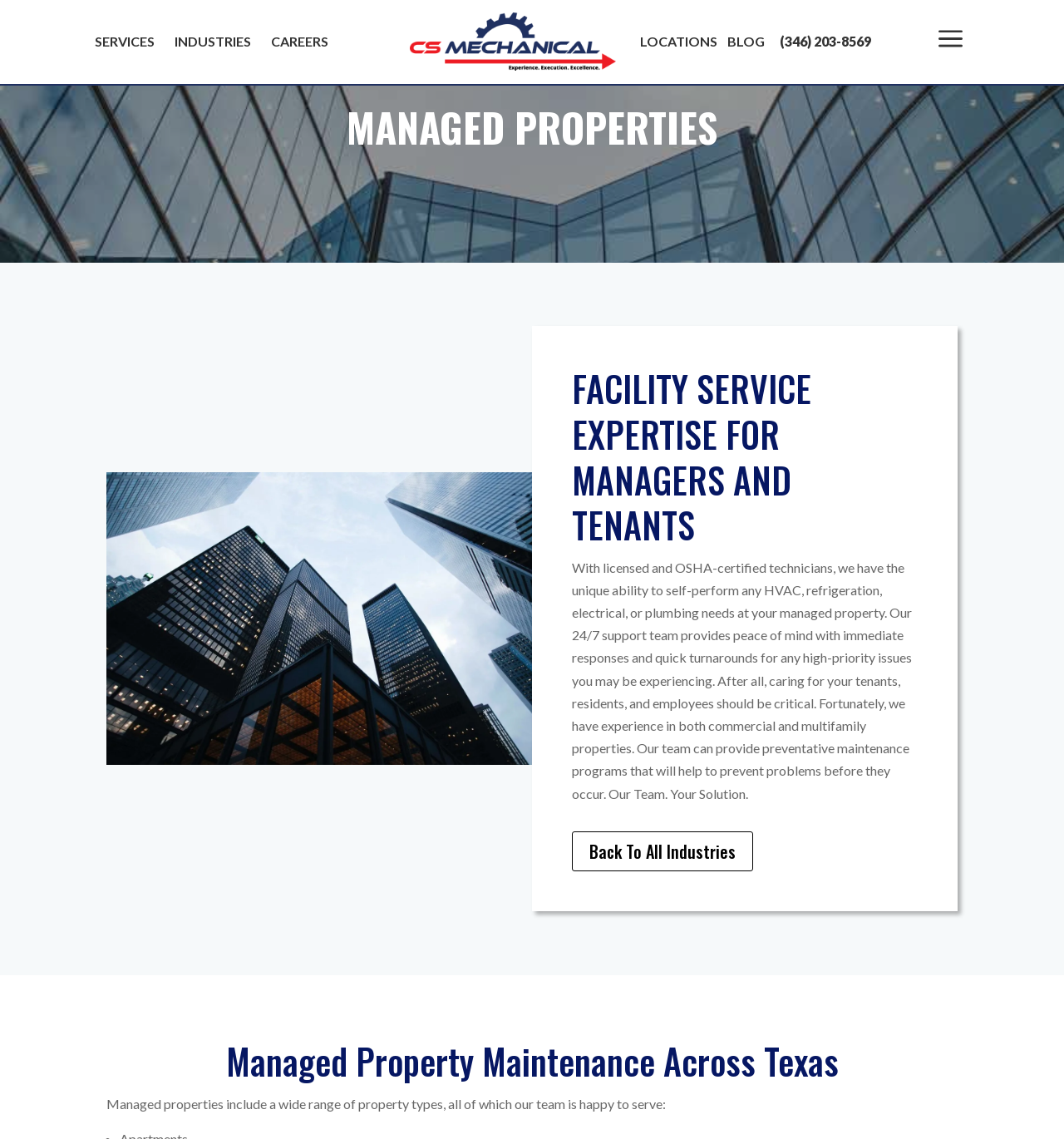Use a single word or phrase to answer the question:
What type of properties does the company serve?

Commercial and multifamily